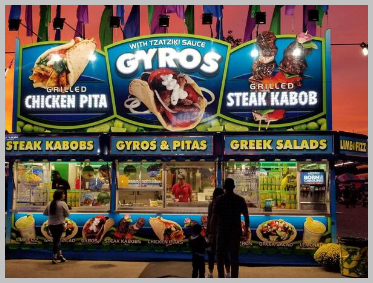How many customers are seen in front of the stall?
Please provide a single word or phrase answer based on the image.

Two